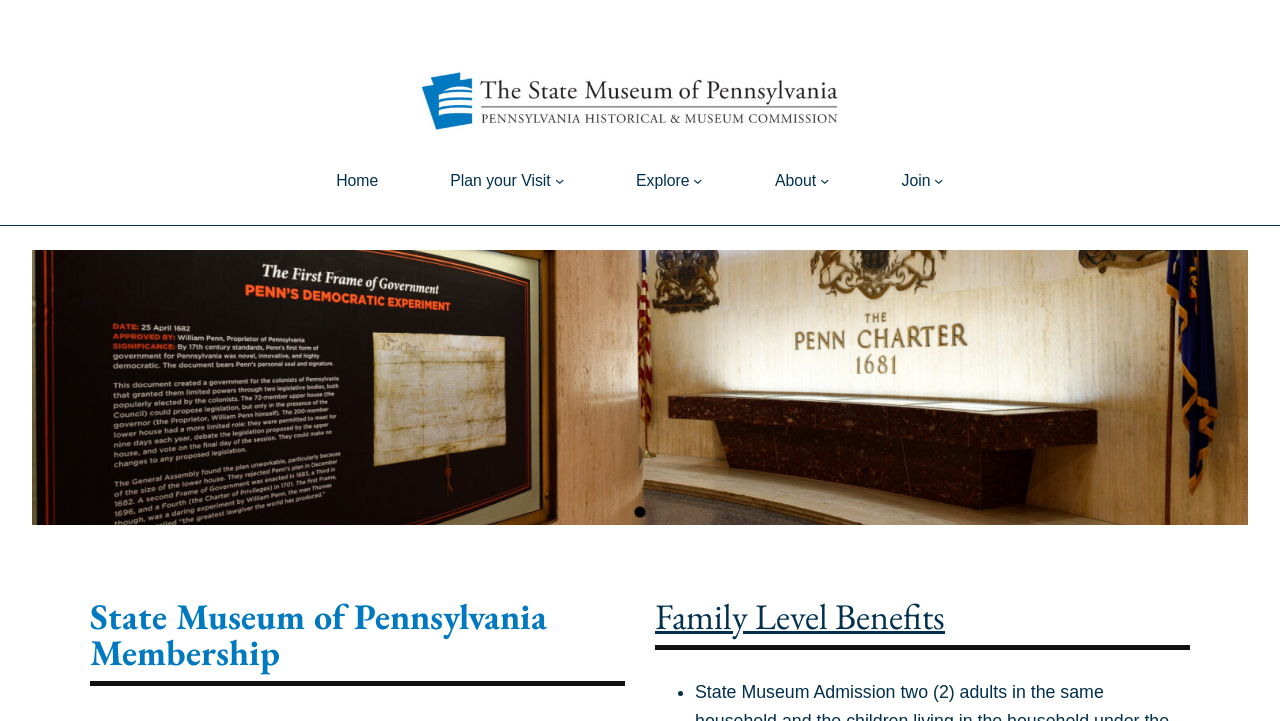Give a short answer using one word or phrase for the question:
How many buttons are there for navigating slides?

4